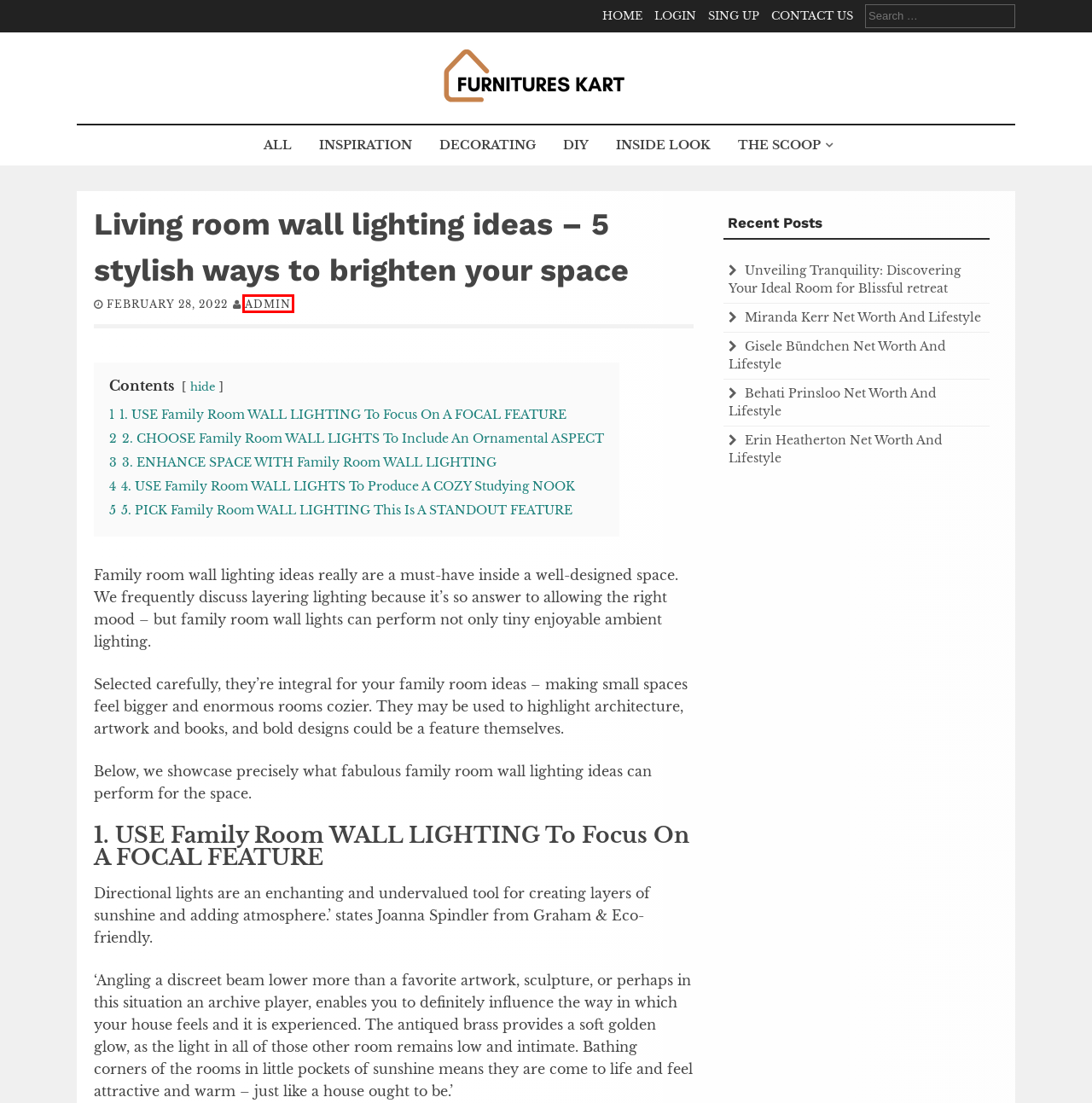You see a screenshot of a webpage with a red bounding box surrounding an element. Pick the webpage description that most accurately represents the new webpage after interacting with the element in the red bounding box. The options are:
A. admin, Author at Furnitures
B. Furnitures - Kart
C. Unveiling Tranquility: Discovering Your Ideal Room for Blissful retreat - Furnitures
D. THE SCOOP Archives - Furnitures
E. DIY Archives - Furnitures
F. News Archives - Furnitures
G. Erin Heatherton Net Worth And Lifestyle
H. INSPIRATION Archives - Furnitures

A